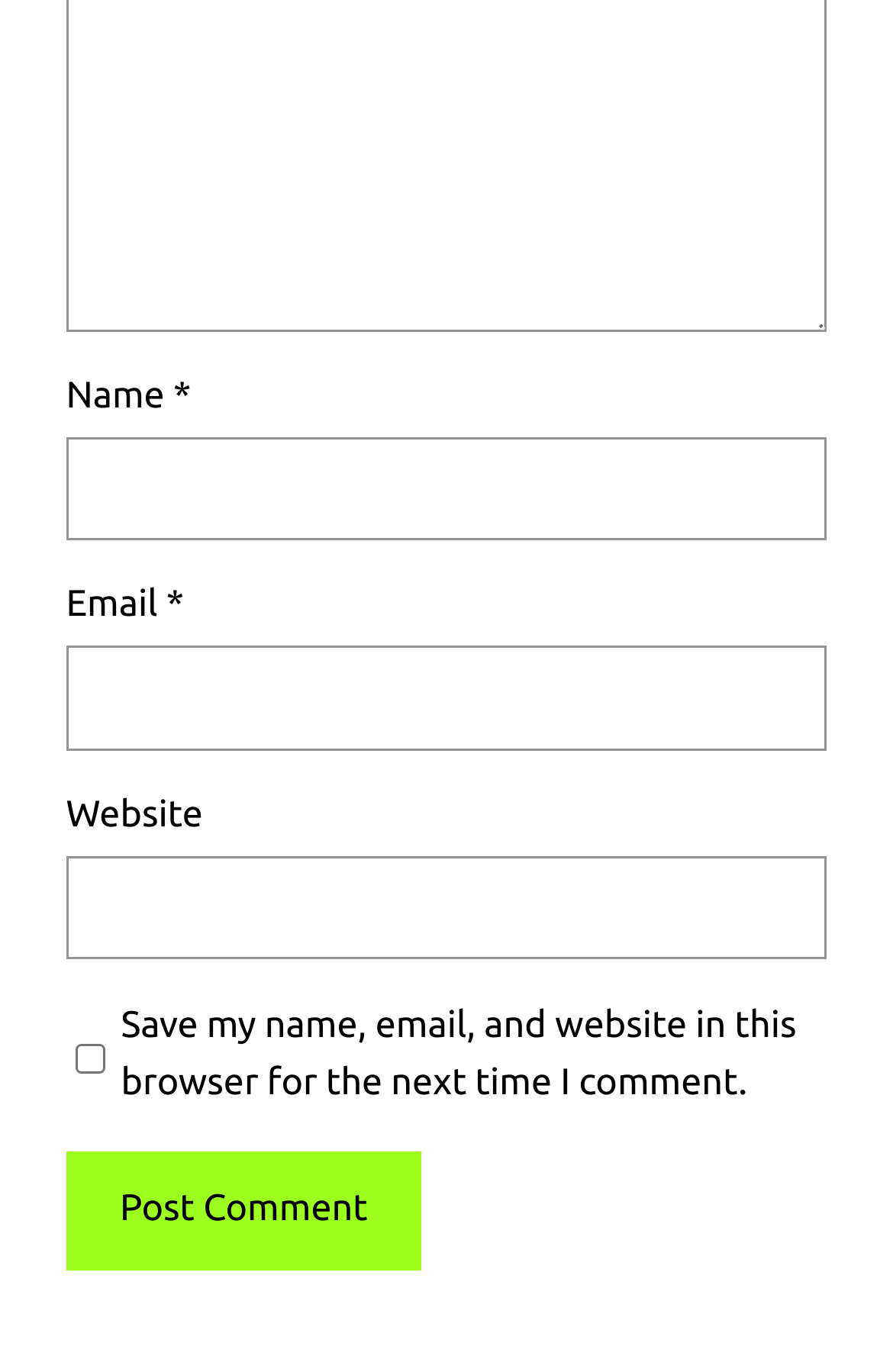Is the checkbox checked by default?
Answer the question with a single word or phrase derived from the image.

No